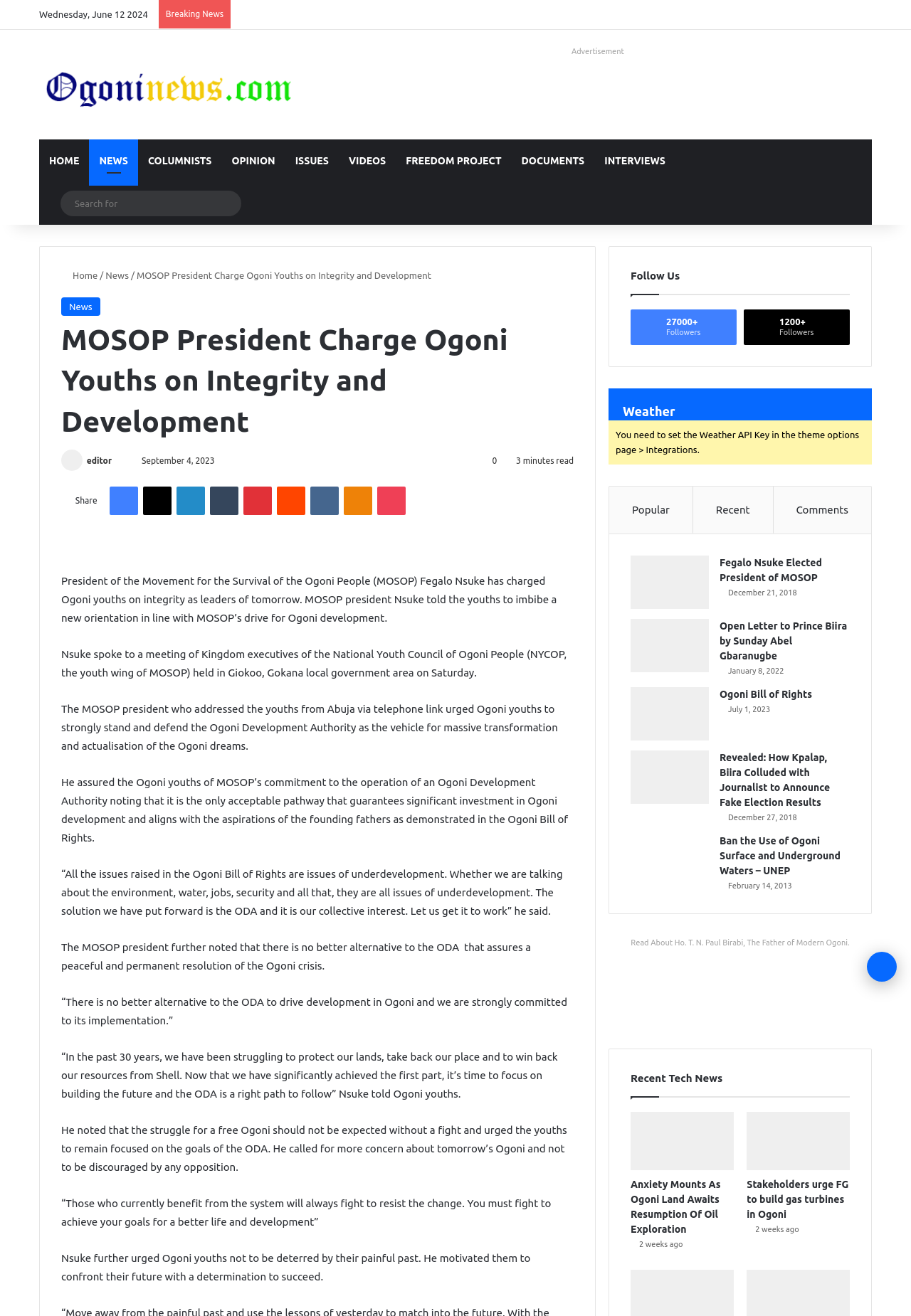Determine the bounding box coordinates for the region that must be clicked to execute the following instruction: "Share this article on Facebook".

[0.12, 0.369, 0.151, 0.391]